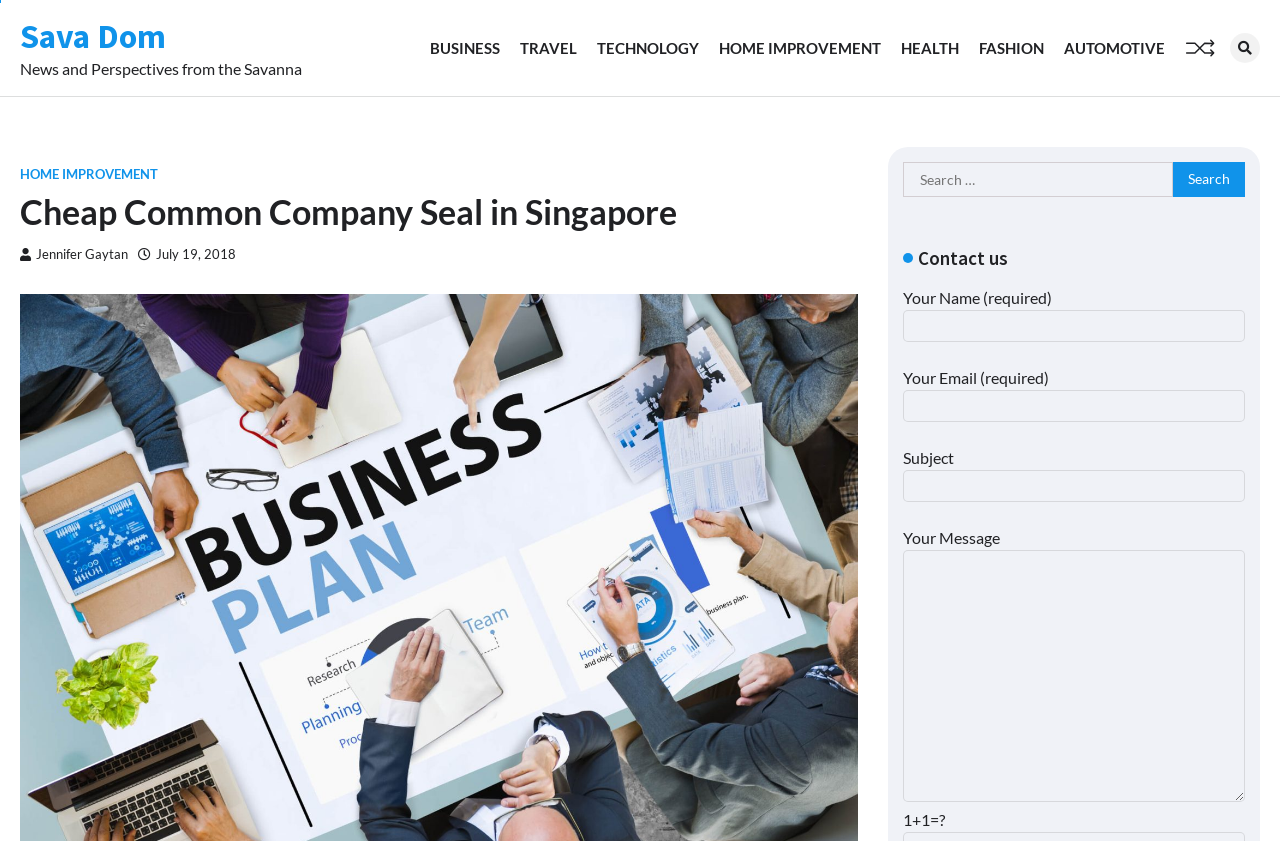What is the required information to contact us?
Analyze the image and deliver a detailed answer to the question.

I found a contact form with several input fields, including 'Your Name (required)', 'Your Email (required)', and others. The 'required' attribute indicates that the name and email fields must be filled in to submit the form.